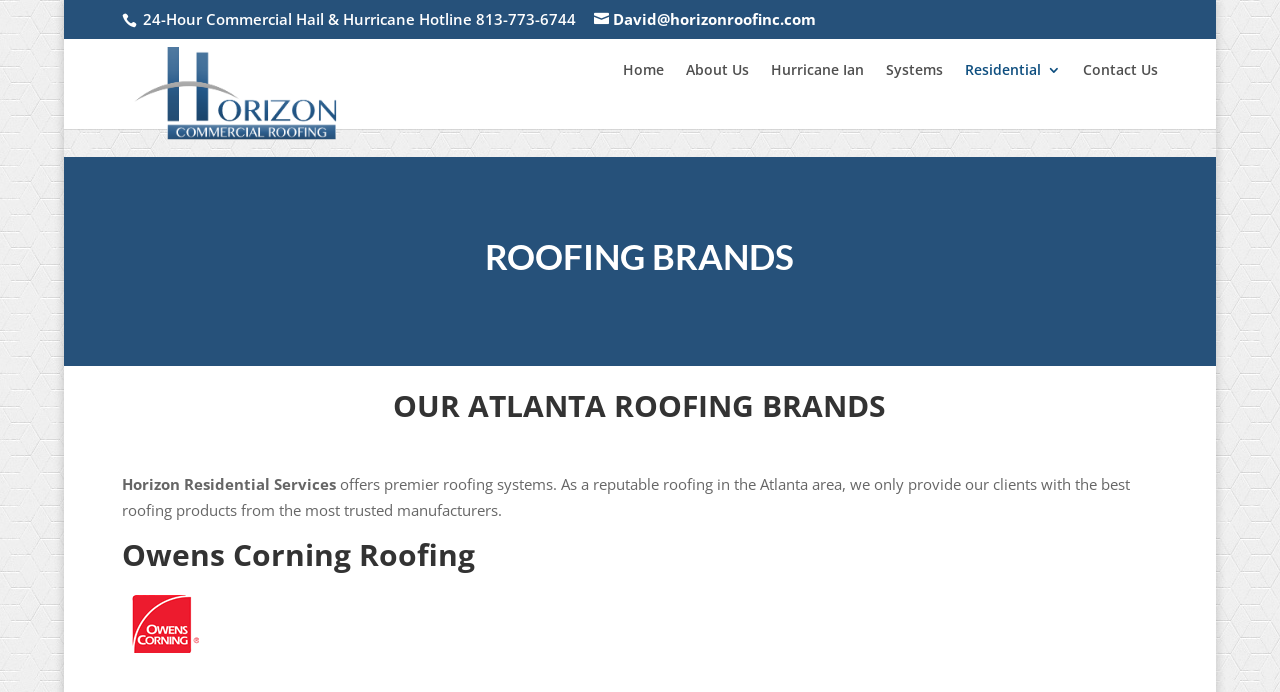What is the name of the roofing system mentioned?
Please respond to the question with a detailed and informative answer.

I found the name of the roofing system by looking at the heading element 'Owens Corning Roofing' and also the content of the webpage, which describes the roofing systems offered by the company.